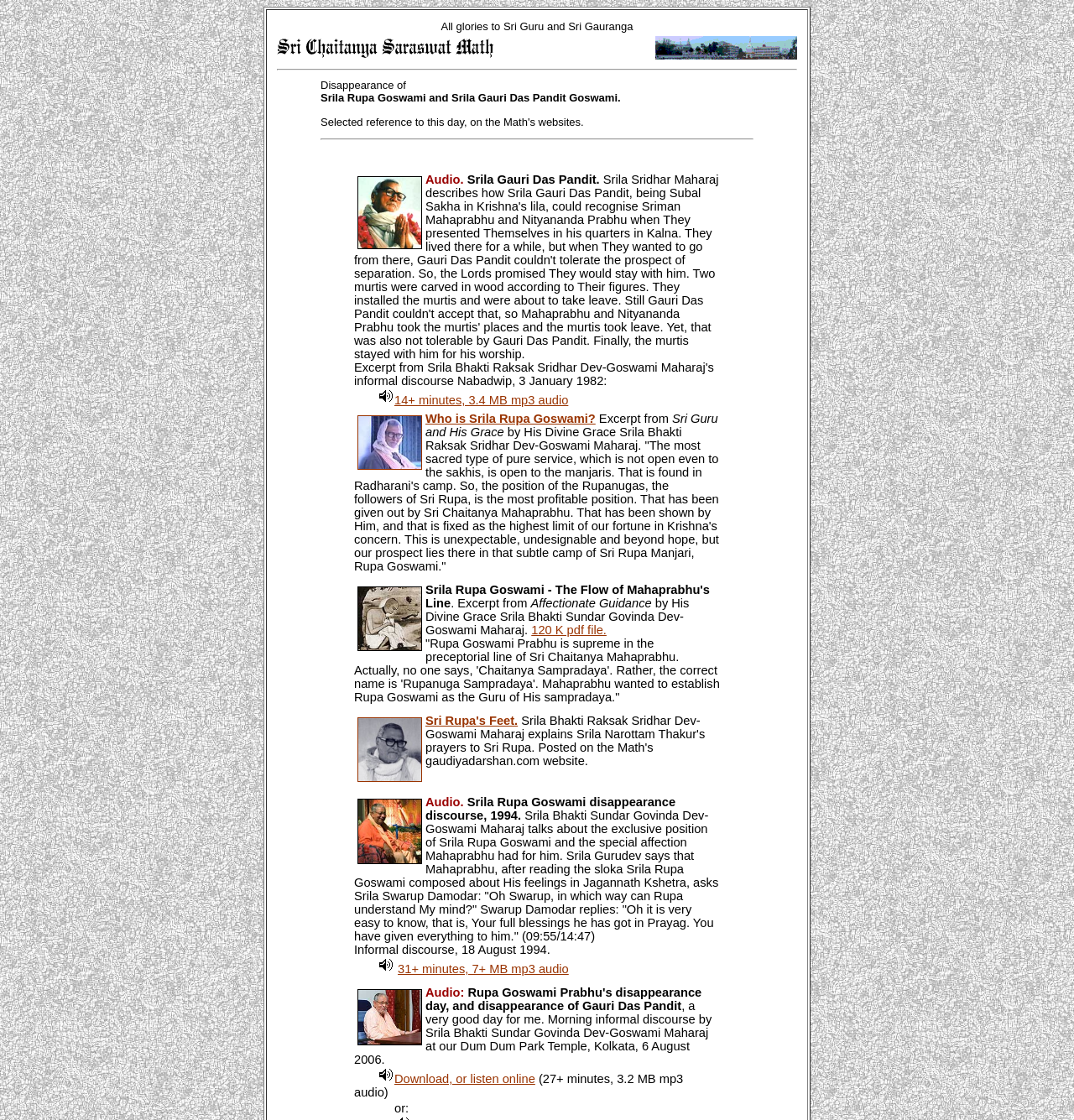Respond with a single word or phrase to the following question: What is the name of the book mentioned in the excerpt?

Sri Guru and His Grace